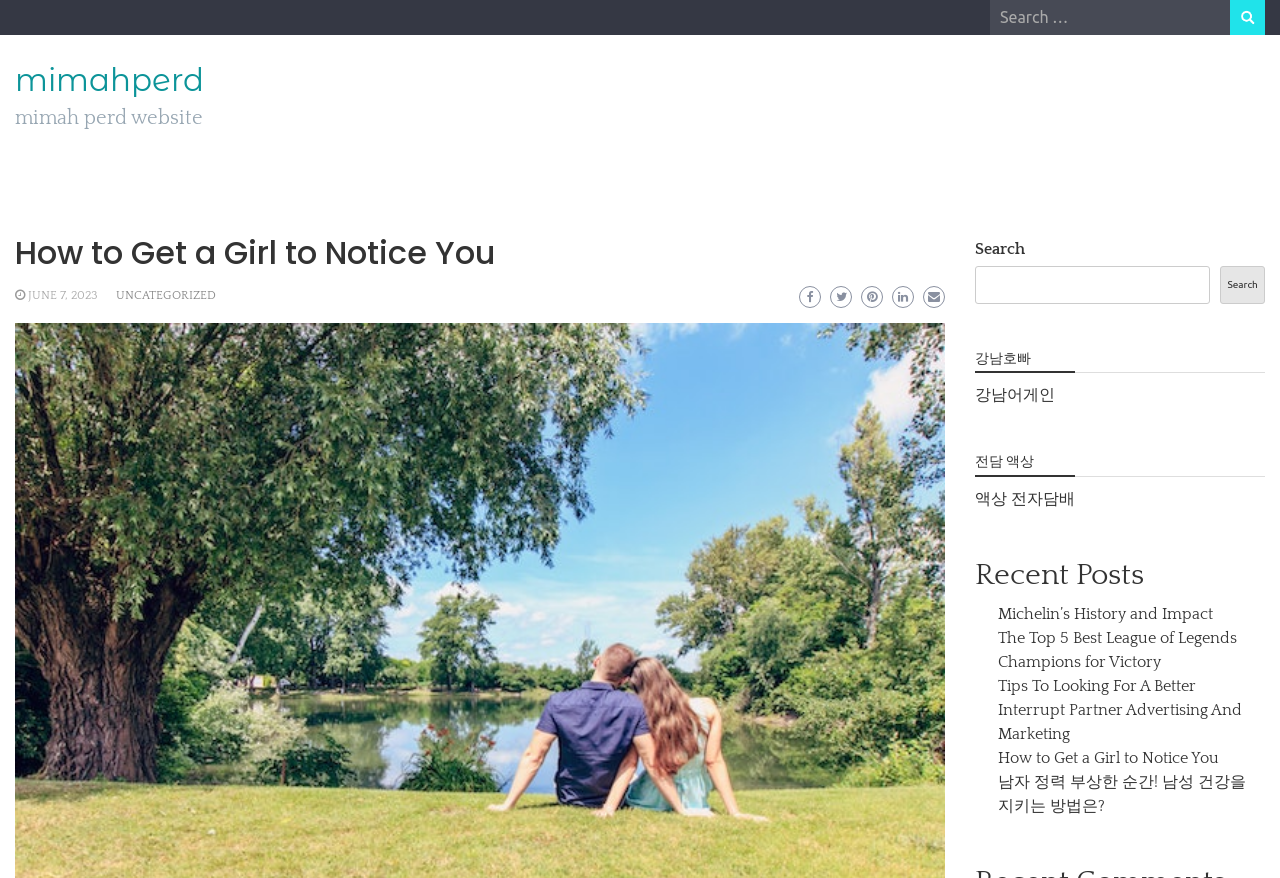Determine the bounding box coordinates of the UI element described below. Use the format (top-left x, top-left y, bottom-right x, bottom-right y) with floating point numbers between 0 and 1: mimahperd

[0.012, 0.069, 0.159, 0.113]